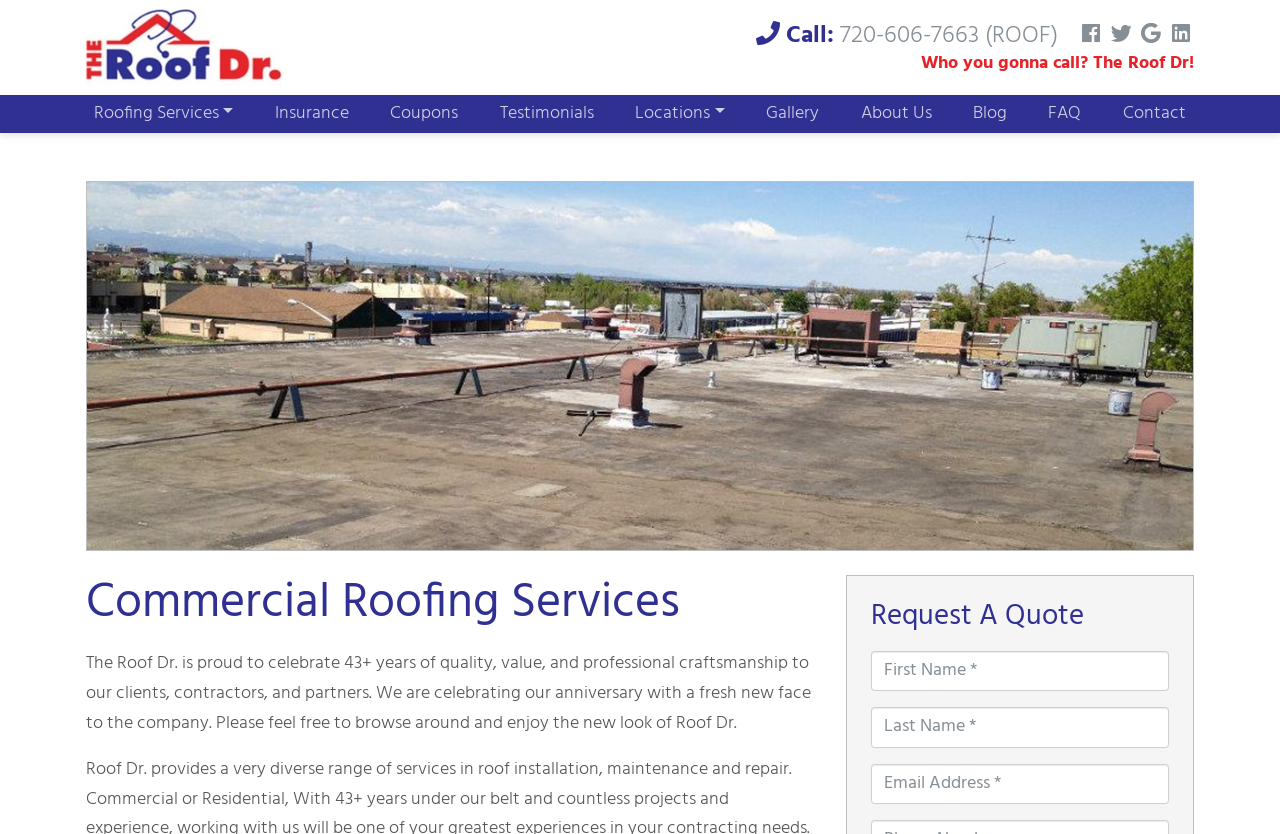Locate the bounding box coordinates of the clickable region necessary to complete the following instruction: "Get the Clubbable nightlife app for iPhone". Provide the coordinates in the format of four float numbers between 0 and 1, i.e., [left, top, right, bottom].

None